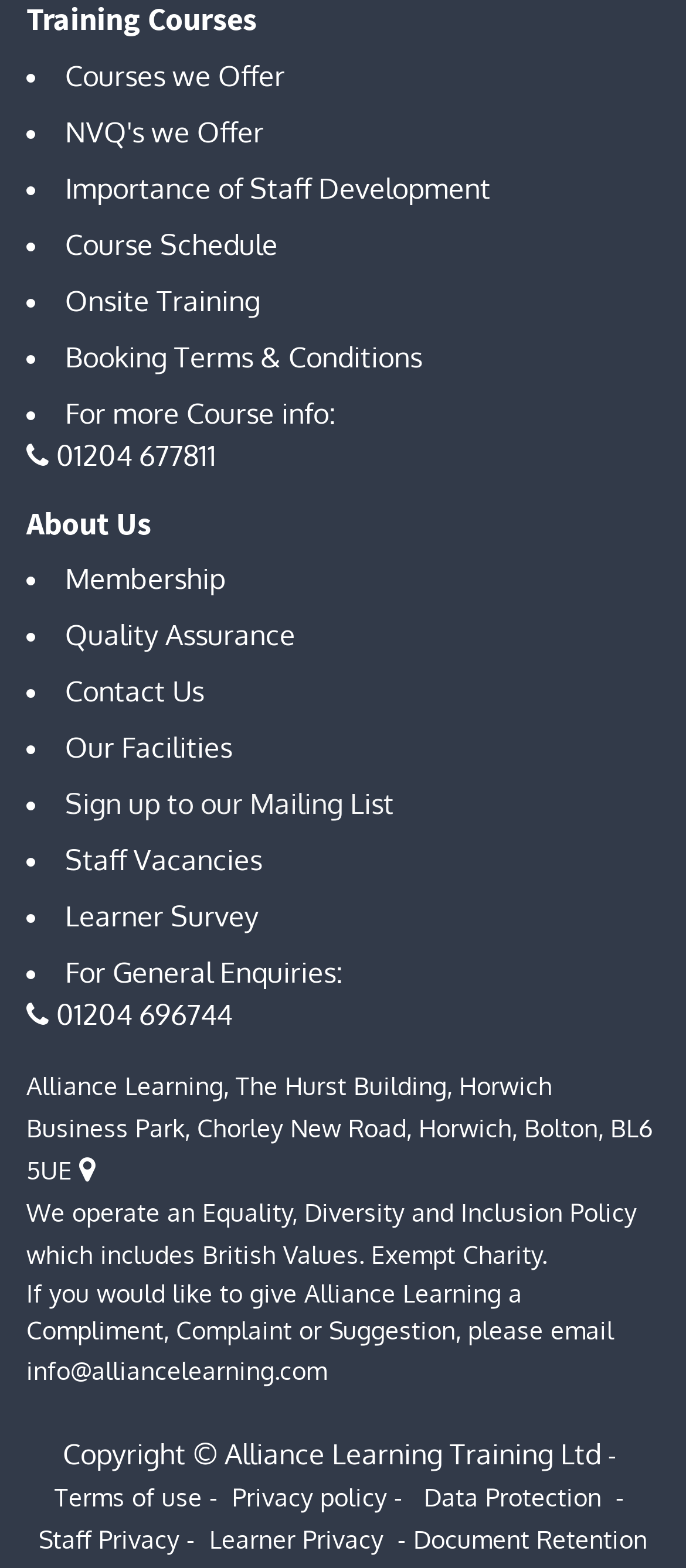Please find the bounding box coordinates for the clickable element needed to perform this instruction: "Contact us through '01204 677811'".

[0.082, 0.279, 0.315, 0.301]